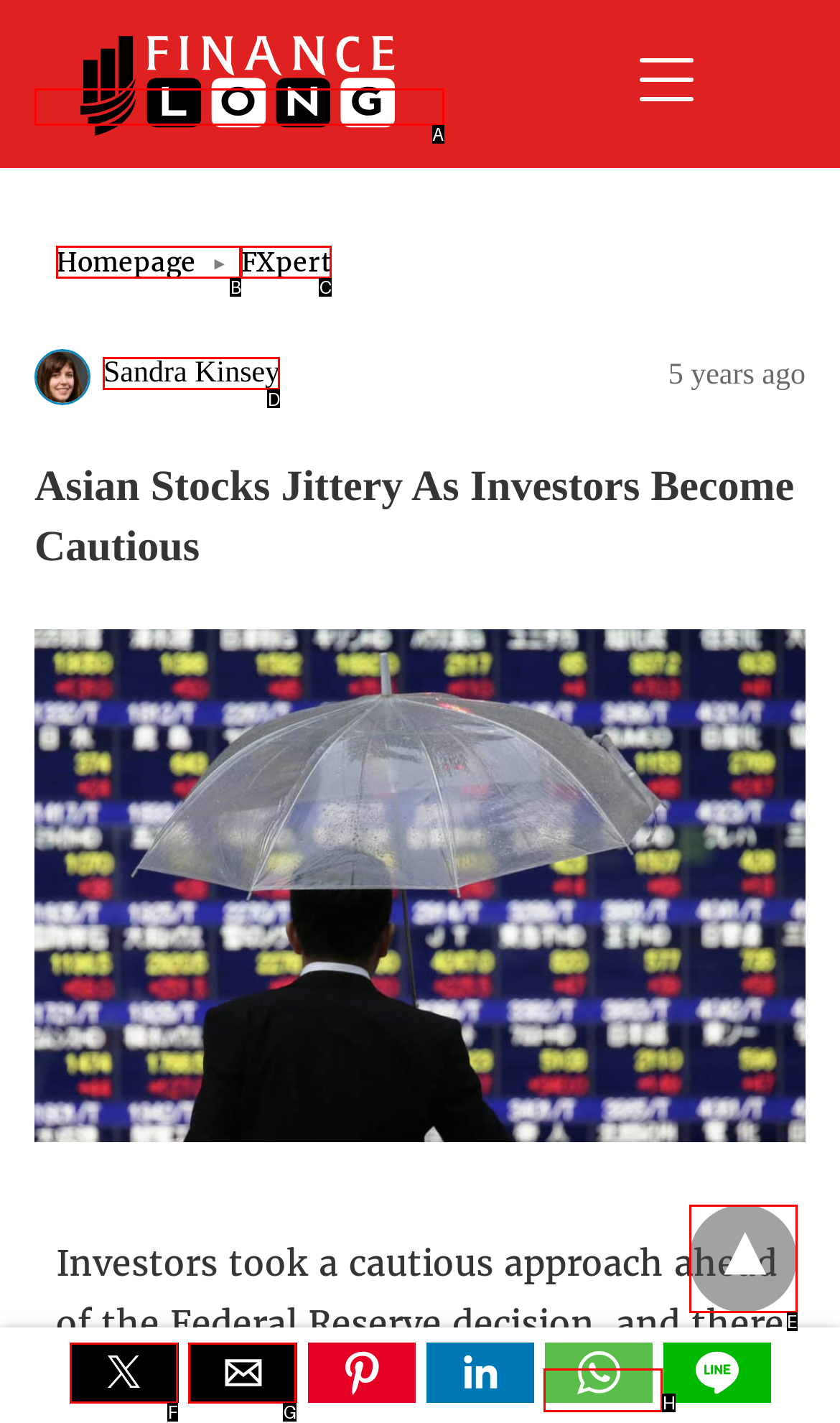Point out the correct UI element to click to carry out this instruction: view Sandra Kinsey's profile
Answer with the letter of the chosen option from the provided choices directly.

D